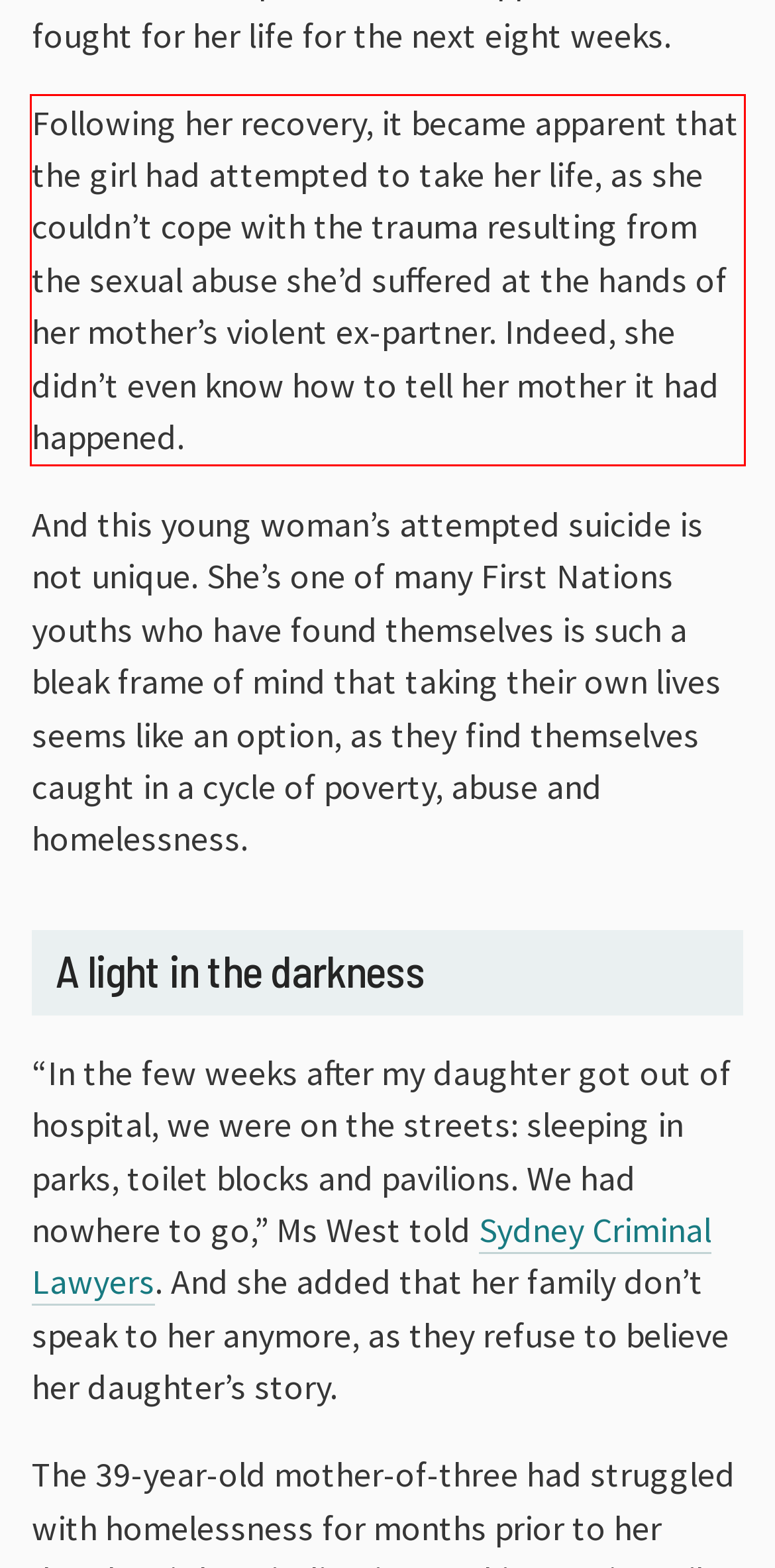You are given a screenshot with a red rectangle. Identify and extract the text within this red bounding box using OCR.

Following her recovery, it became apparent that the girl had attempted to take her life, as she couldn’t cope with the trauma resulting from the sexual abuse she’d suffered at the hands of her mother’s violent ex-partner. Indeed, she didn’t even know how to tell her mother it had happened.